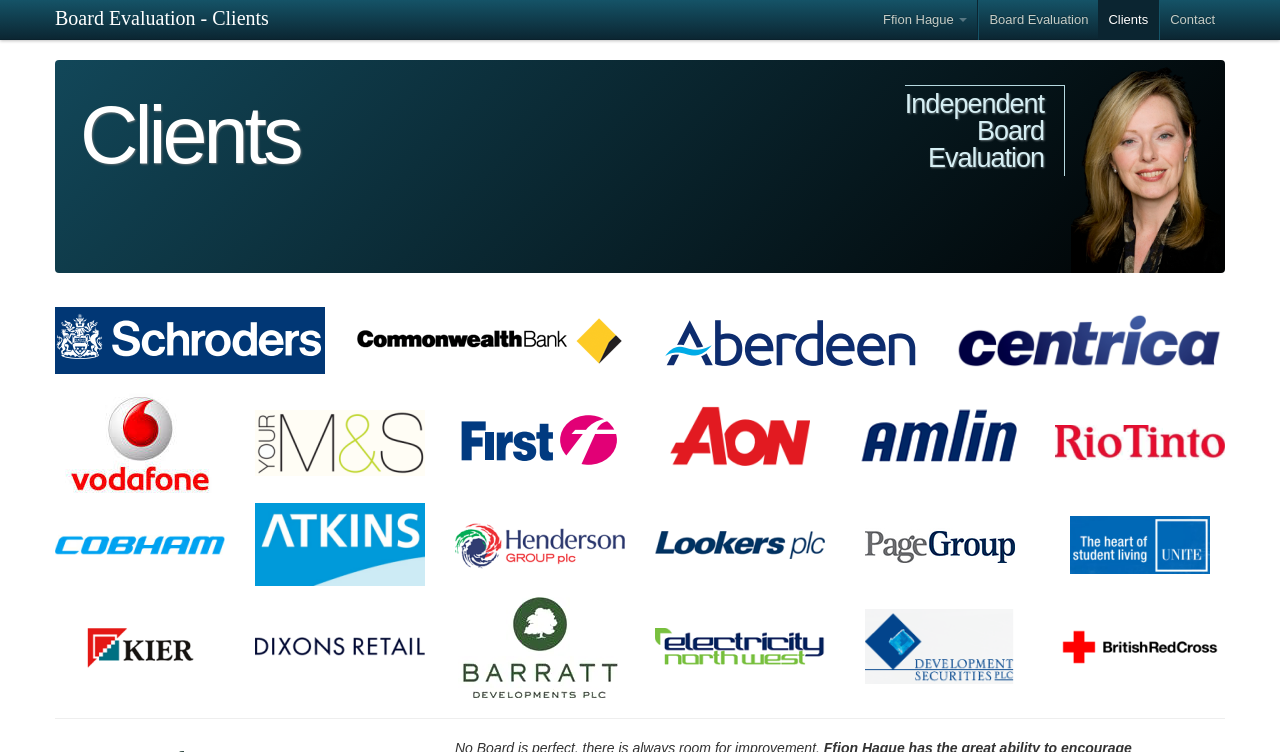Please find the top heading of the webpage and generate its text.

Independent
Board
Evaluation